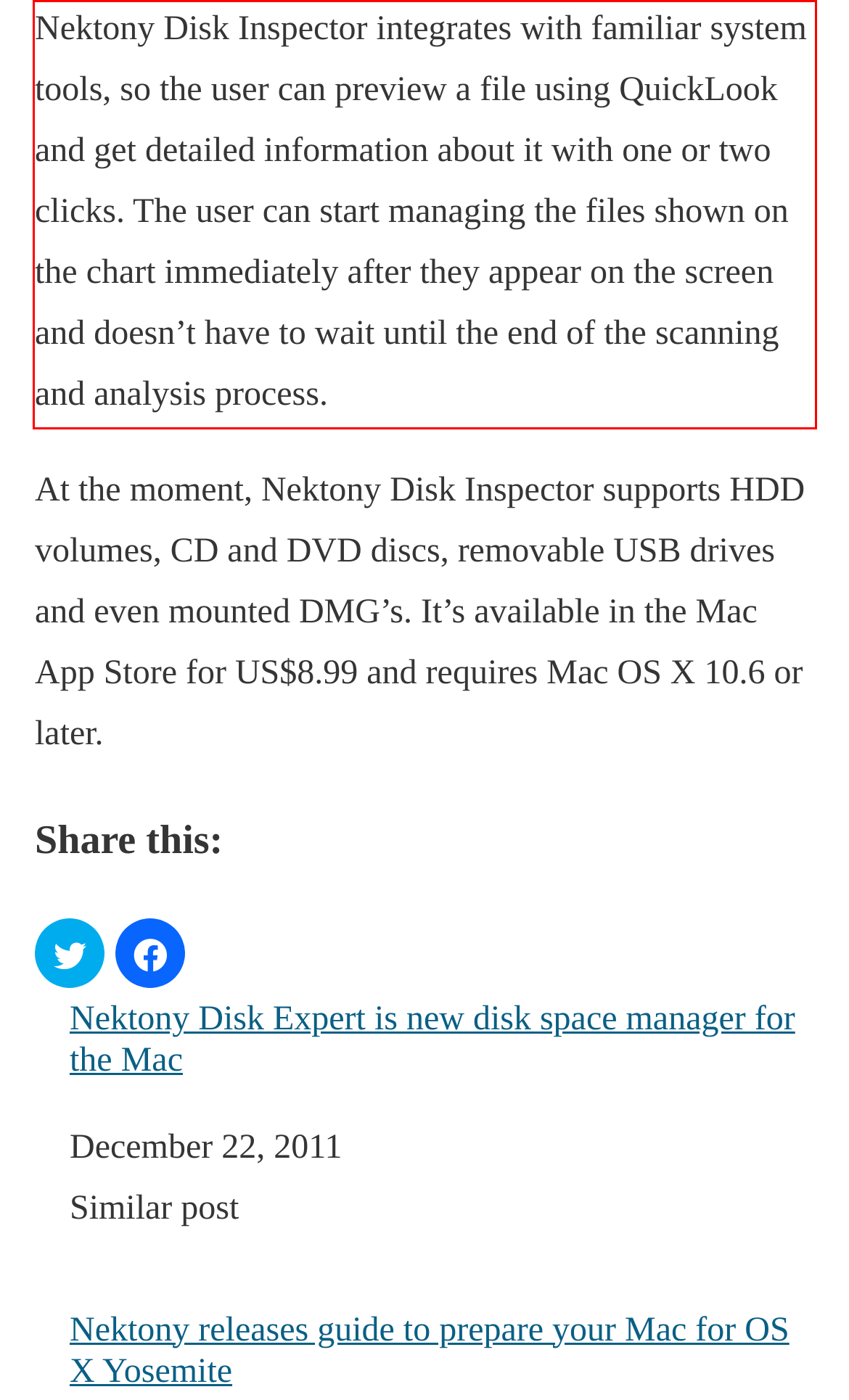You have a screenshot of a webpage where a UI element is enclosed in a red rectangle. Perform OCR to capture the text inside this red rectangle.

Nektony Disk Inspector integrates with familiar system tools, so the user can preview a file using QuickLook and get detailed information about it with one or two clicks. The user can start managing the files shown on the chart immediately after they appear on the screen and doesn’t have to wait until the end of the scanning and analysis process.